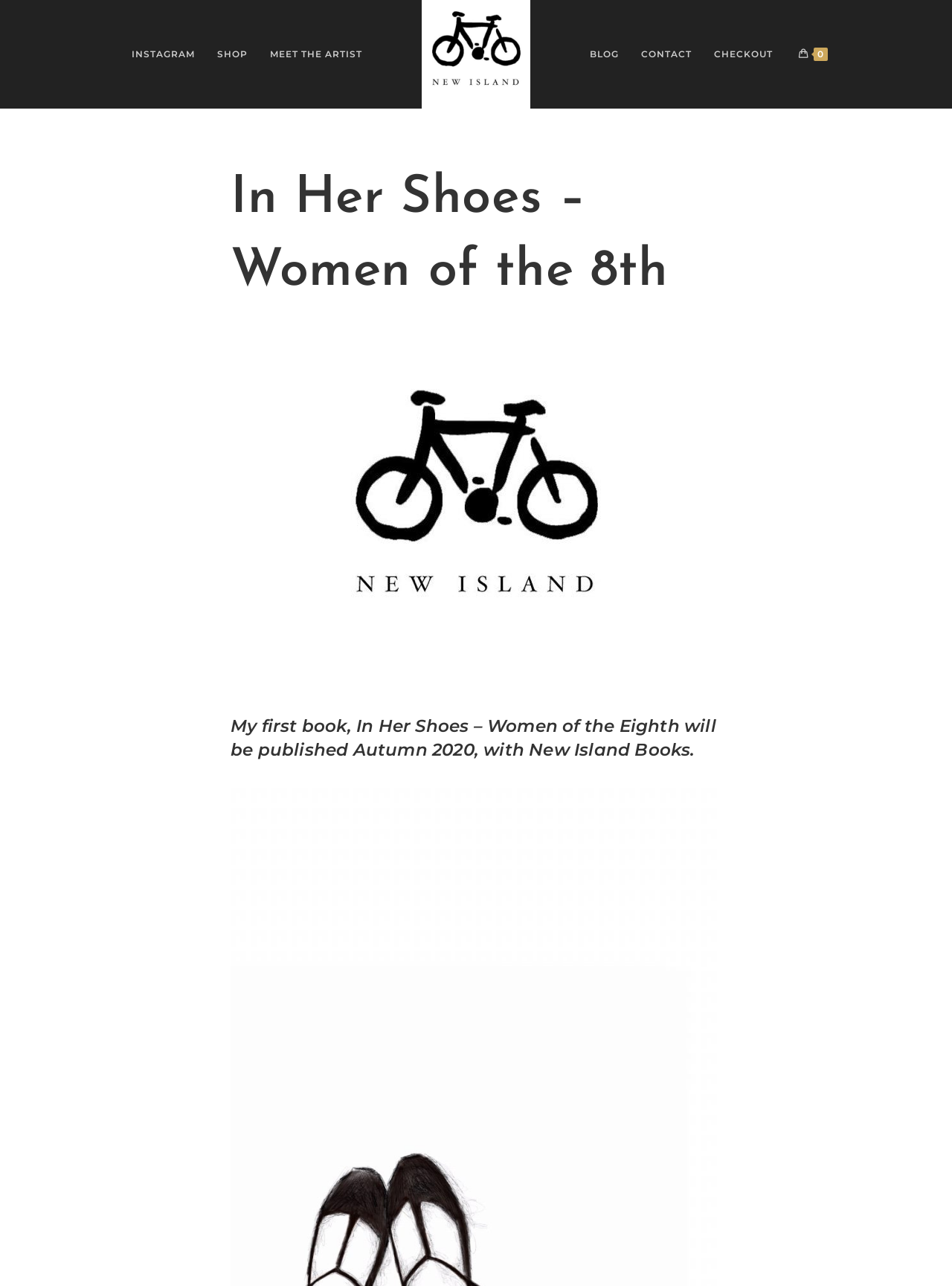How many social media links are there?
Based on the visual, give a brief answer using one word or a short phrase.

1